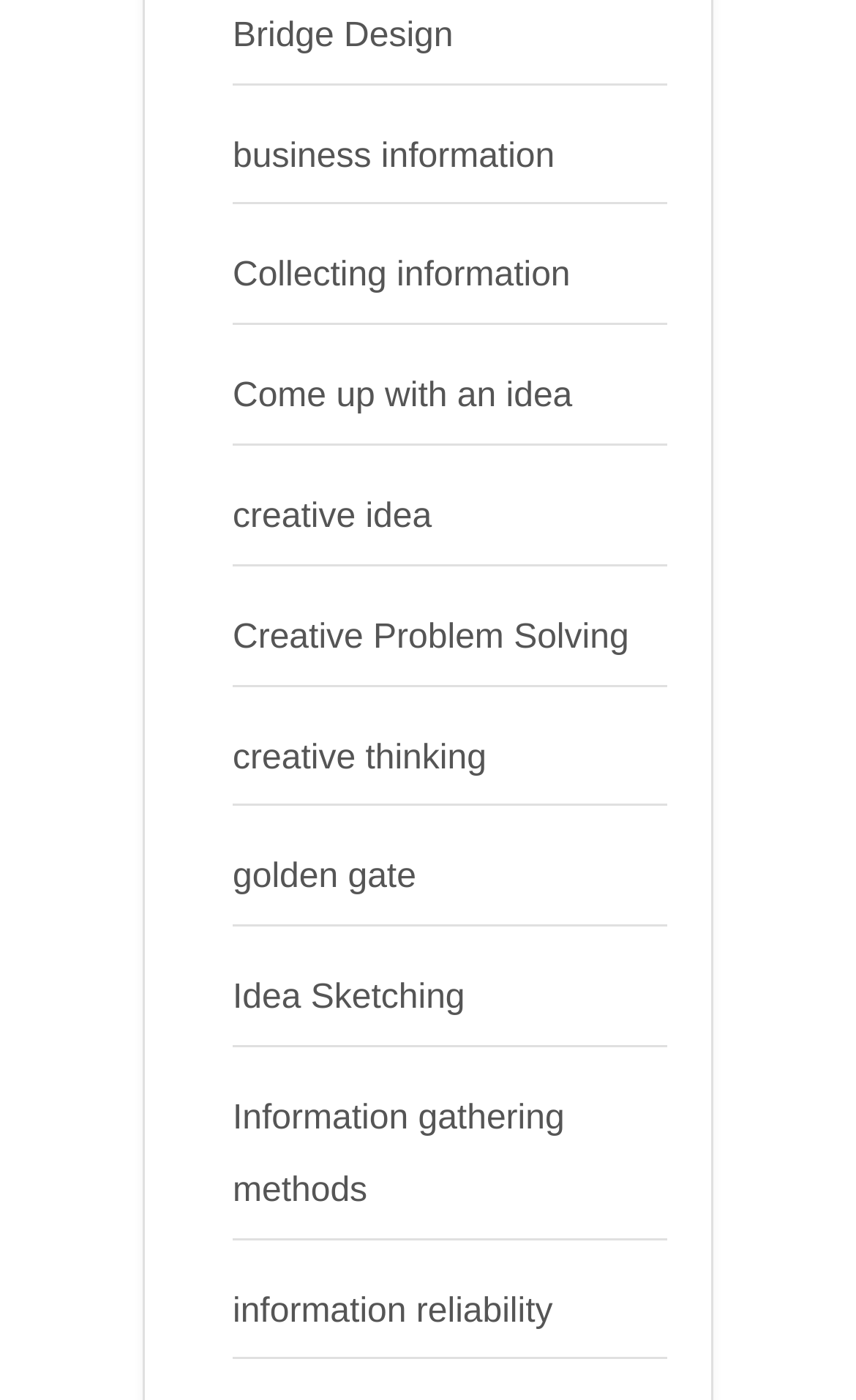Use the information in the screenshot to answer the question comprehensively: What is the first step in creative problem solving?

Based on the links provided on the webpage, the first step in creative problem solving is 'Come up with an idea', which is the fourth link from the top.